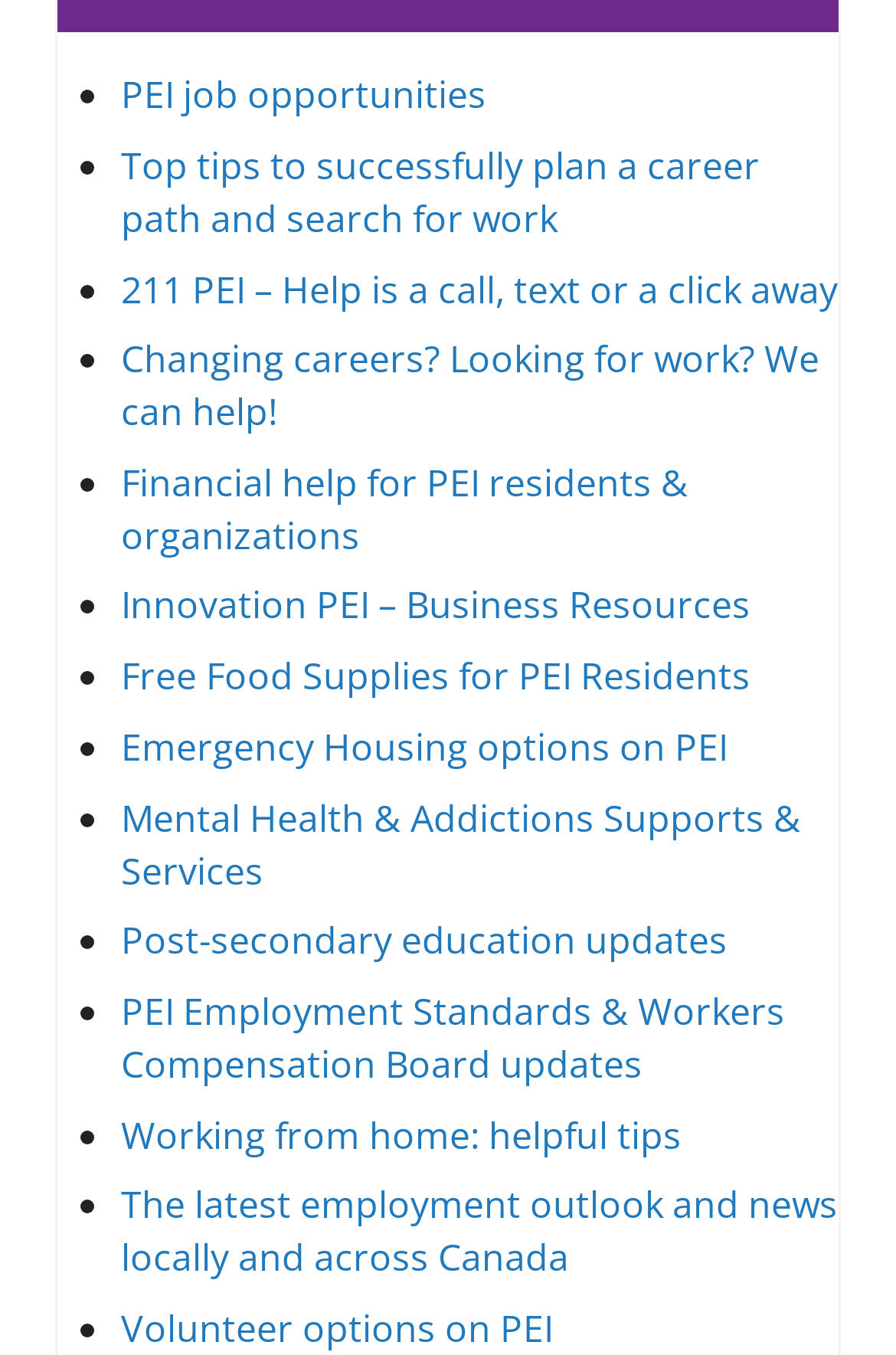Please provide the bounding box coordinates for the element that needs to be clicked to perform the instruction: "Discover volunteer options on PEI". The coordinates must consist of four float numbers between 0 and 1, formatted as [left, top, right, bottom].

[0.135, 0.962, 0.617, 0.999]